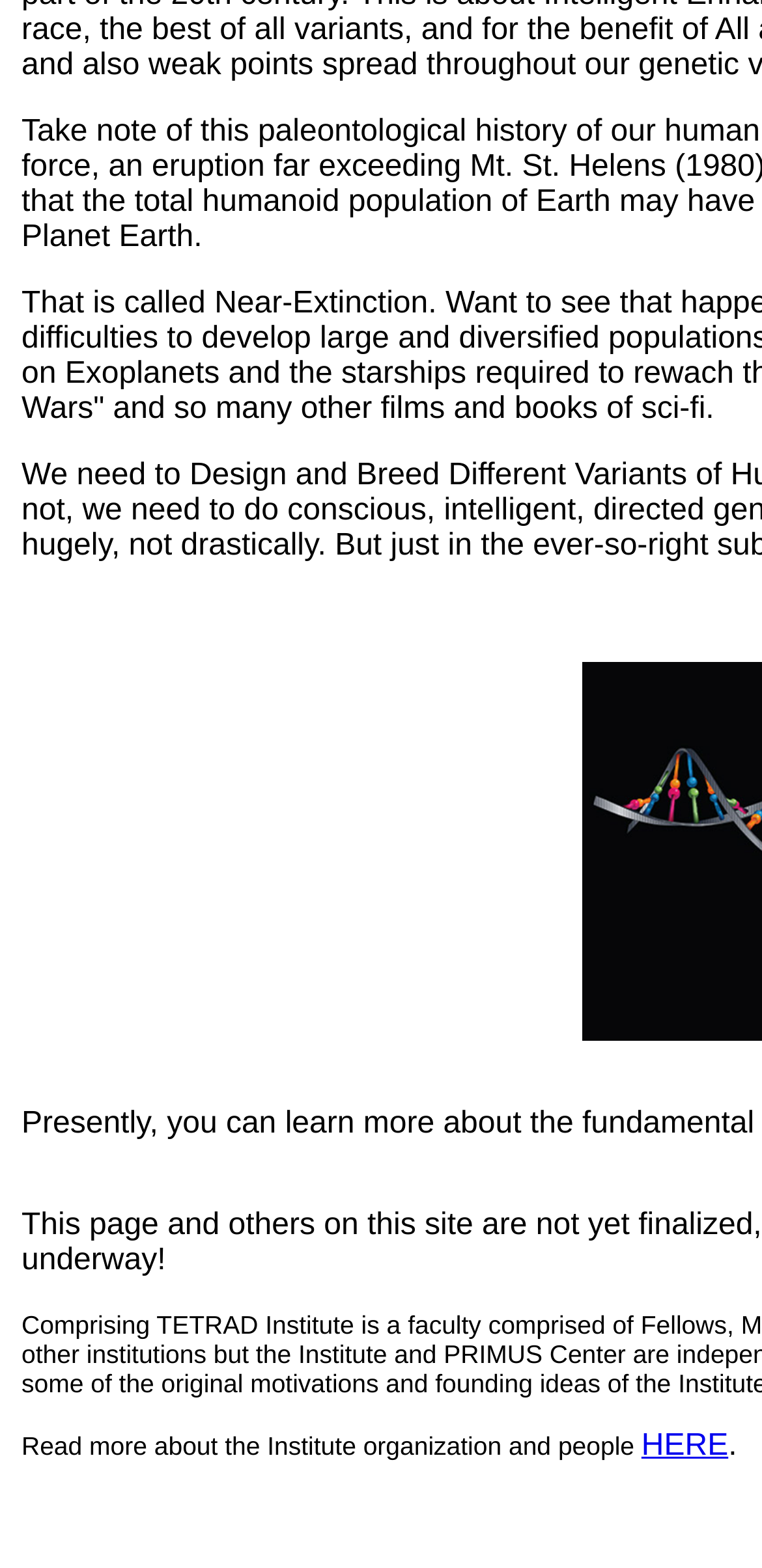Please specify the bounding box coordinates in the format (top-left x, top-left y, bottom-right x, bottom-right y), with values ranging from 0 to 1. Identify the bounding box for the UI component described as follows: HERE

[0.842, 0.912, 0.956, 0.933]